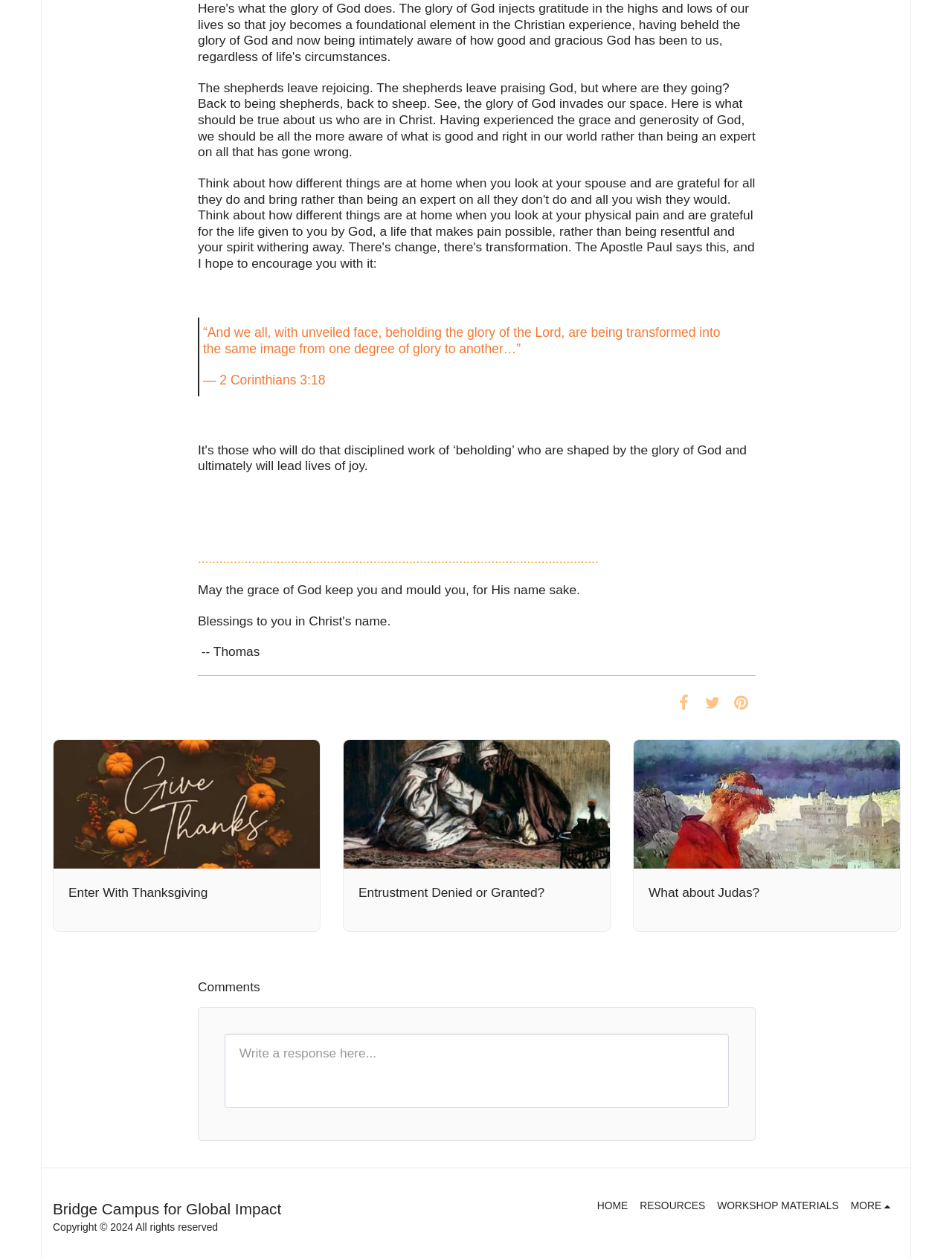Determine the bounding box coordinates for the element that should be clicked to follow this instruction: "Write a response in the comment box". The coordinates should be given as four float numbers between 0 and 1, in the format [left, top, right, bottom].

[0.236, 0.821, 0.766, 0.88]